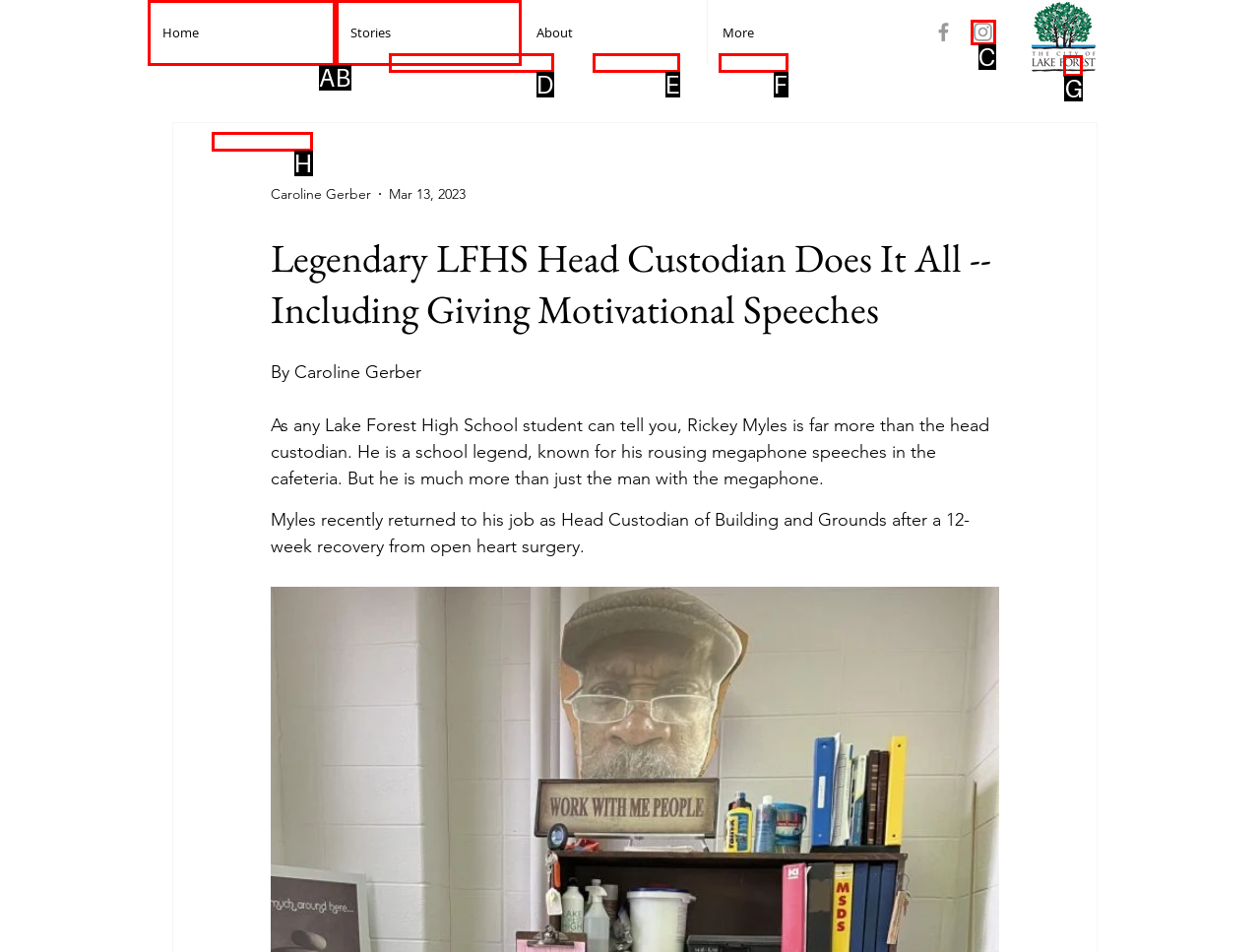Determine the letter of the element I should select to fulfill the following instruction: Search for something. Just provide the letter.

G